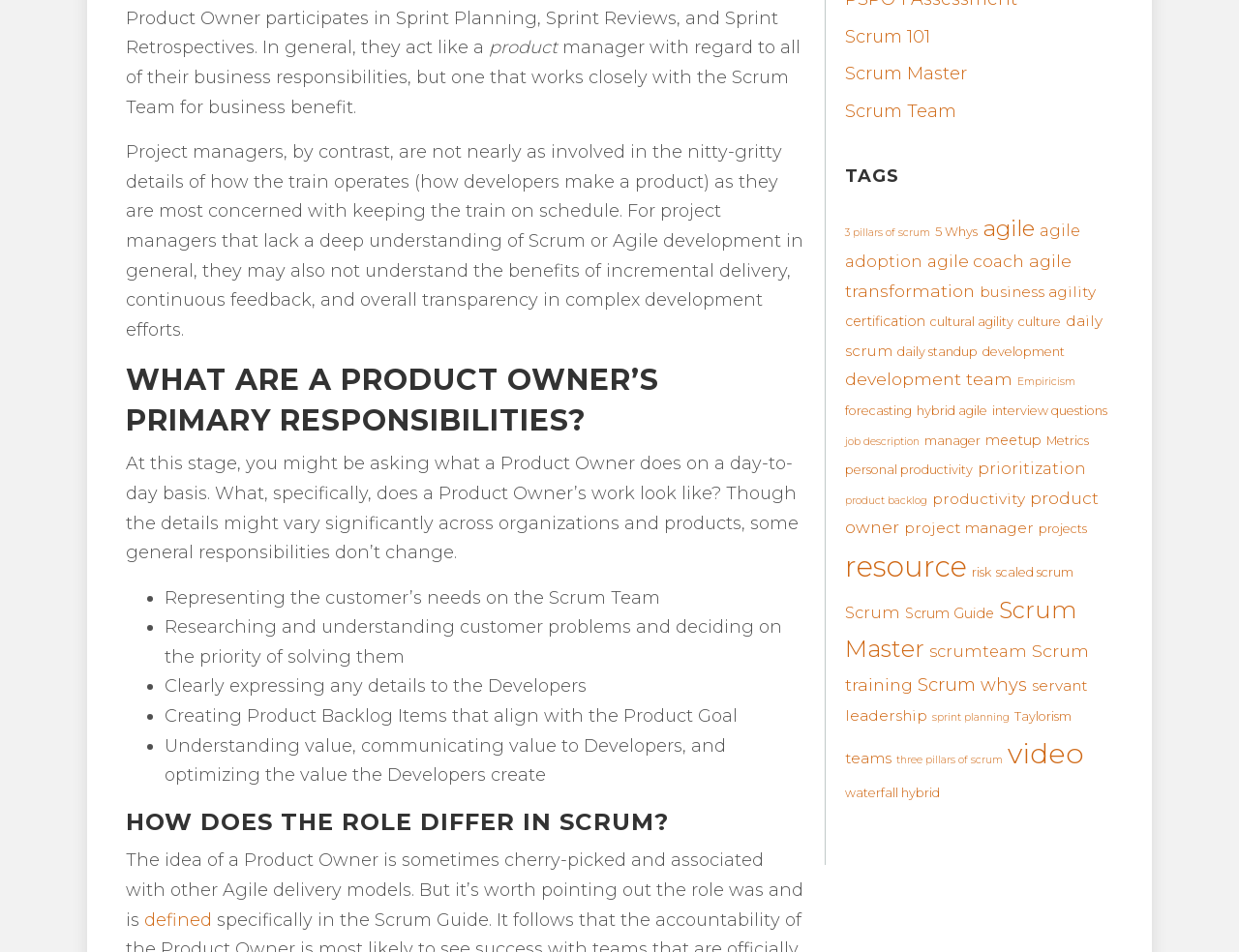Please provide a one-word or short phrase answer to the question:
What is a Product Owner’s primary responsibility?

Representing customer needs